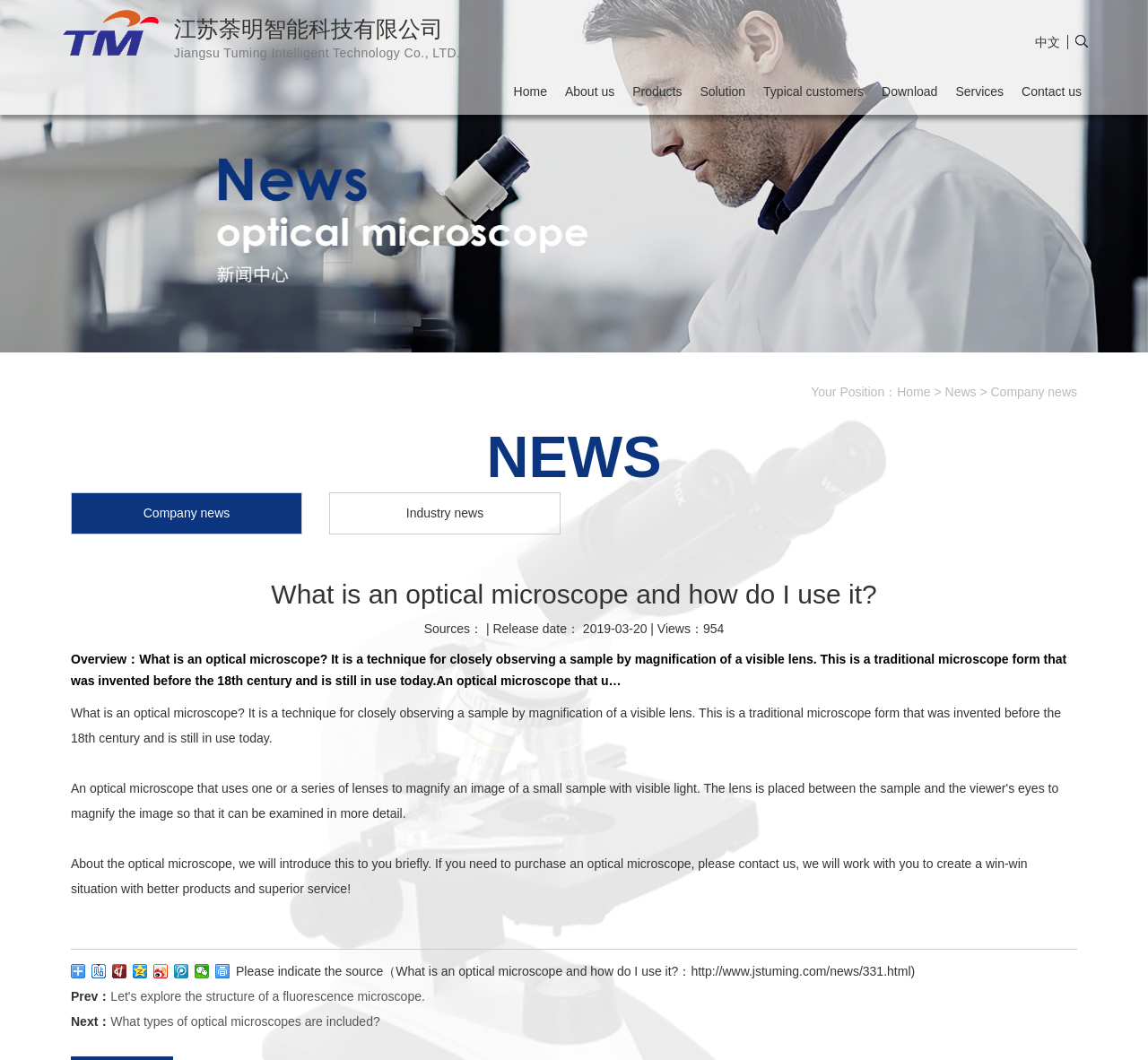Respond with a single word or phrase to the following question:
What is the company name of the website?

Jiangsu Tuming Intelligent Technology Co., LTD.